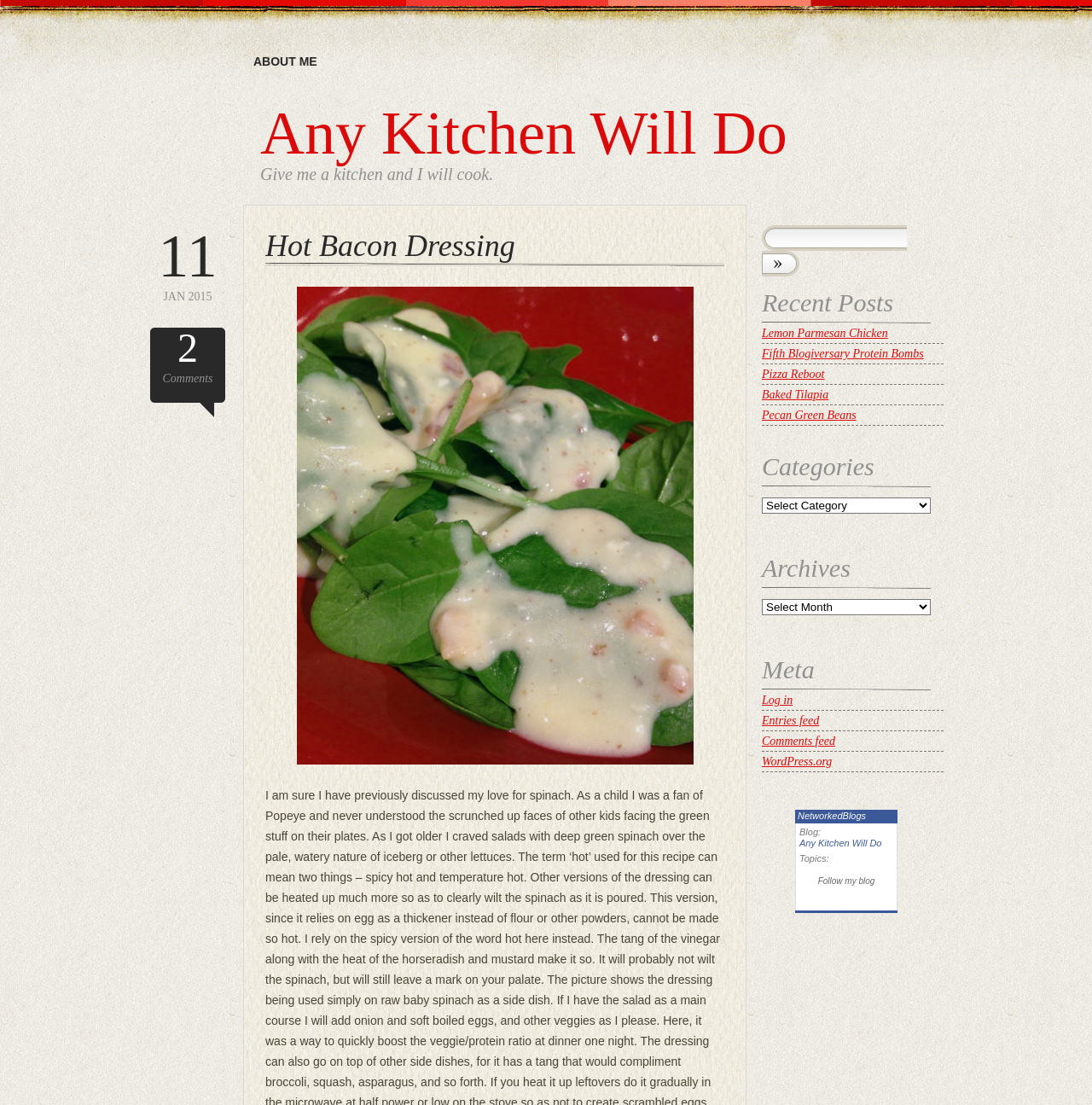Show the bounding box coordinates of the region that should be clicked to follow the instruction: "Log in to the blog."

[0.698, 0.628, 0.726, 0.639]